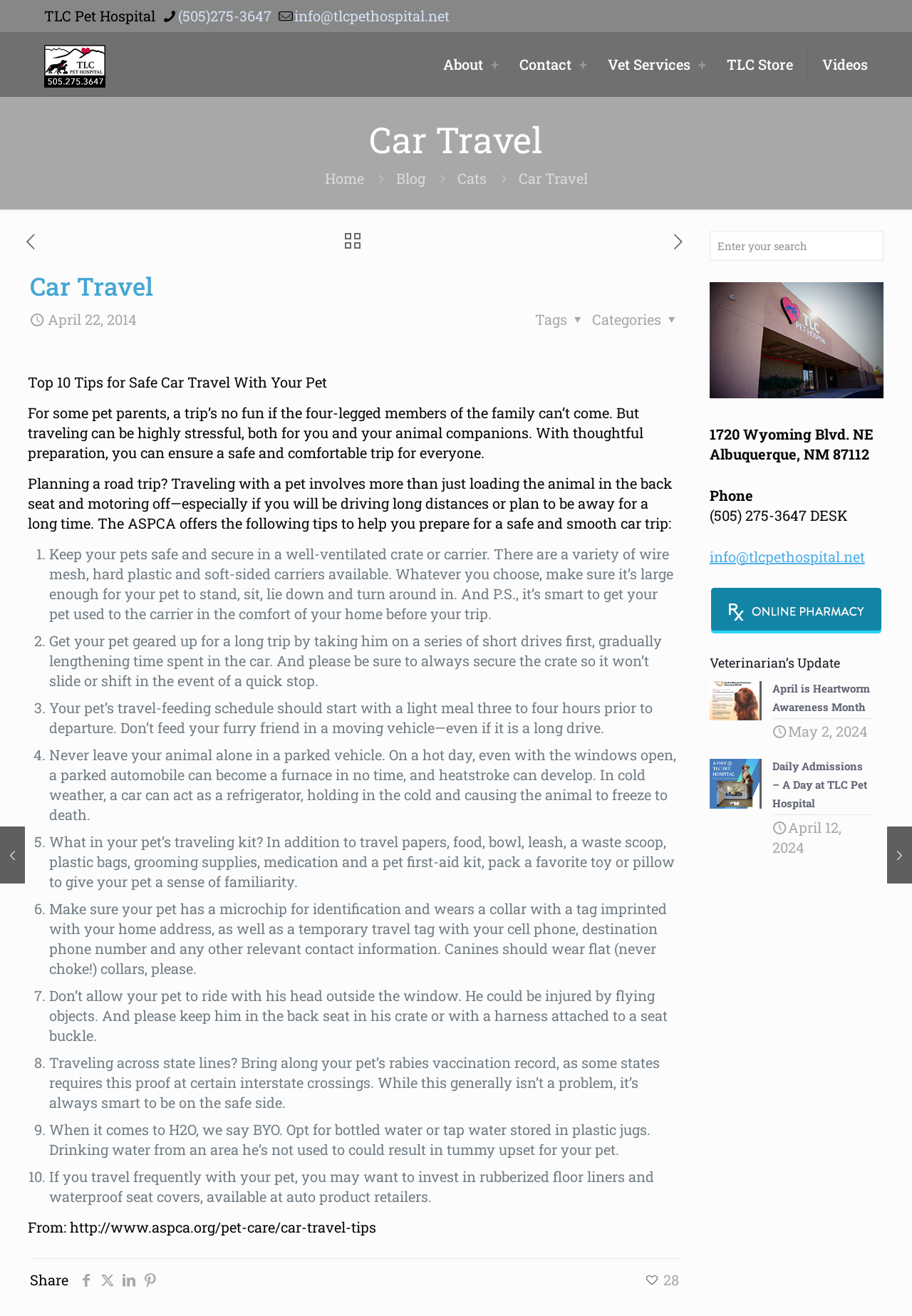Pinpoint the bounding box coordinates of the element to be clicked to execute the instruction: "Click the 'Vet Services' link".

[0.651, 0.024, 0.781, 0.073]